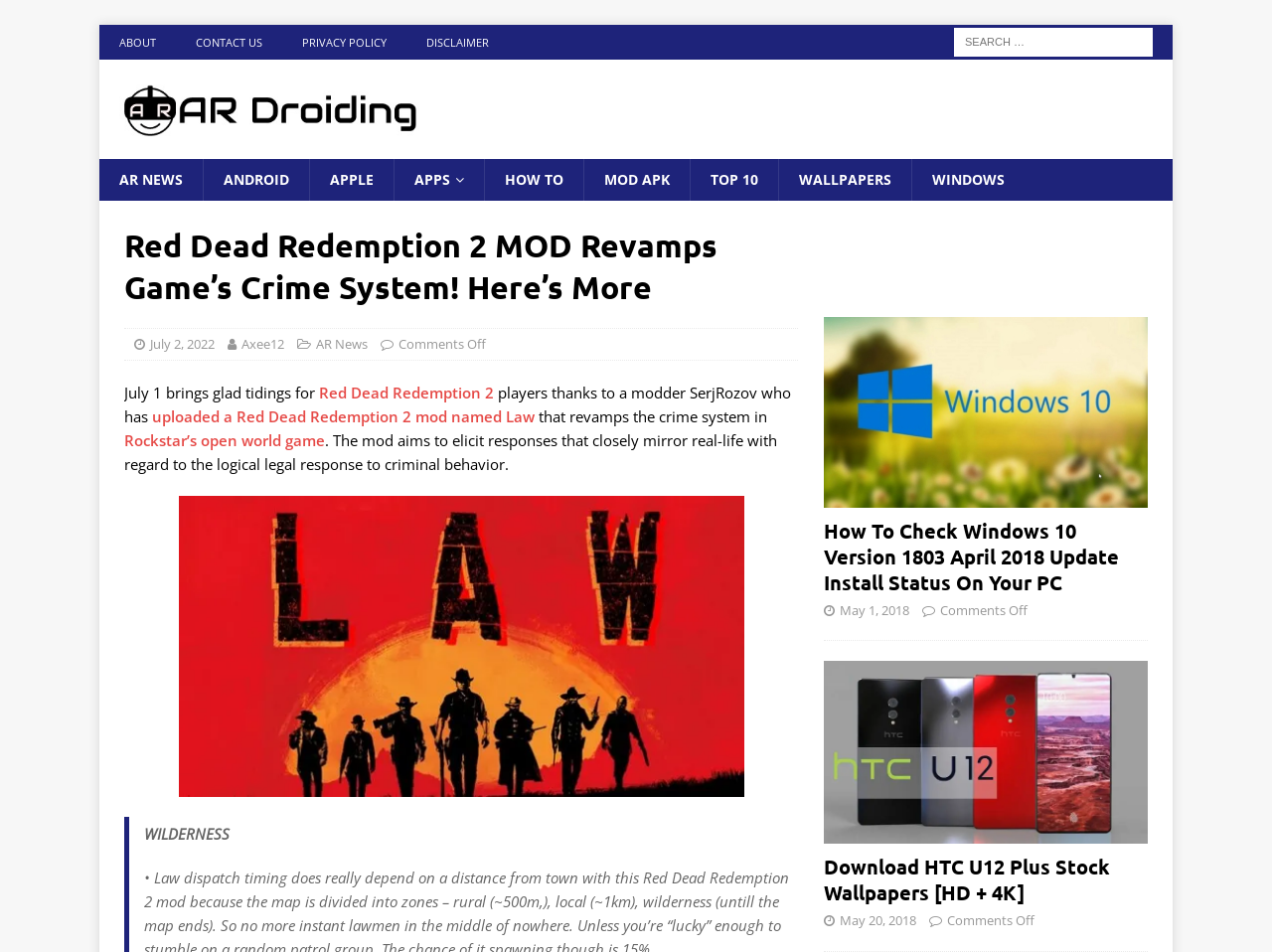Based on the image, please elaborate on the answer to the following question:
What is the category of the article below the main article?

I found the answer by looking at the links and headings below the main article and found the category 'How To' with the article 'How To Check Windows 10 Version 1803 April 2018 Update Install Status On Your PC'.